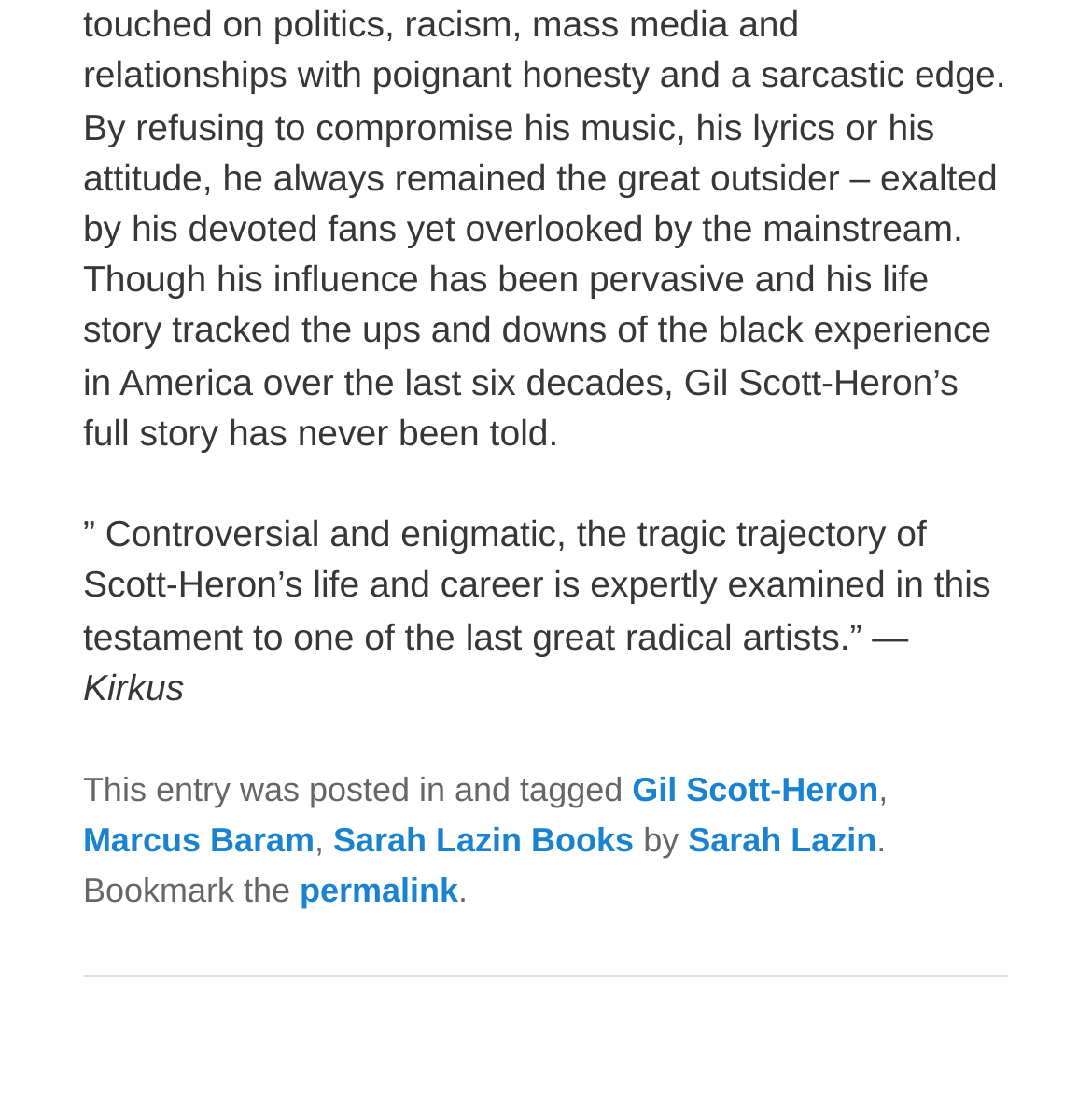What is the name of the book publisher?
Please craft a detailed and exhaustive response to the question.

The name of the book publisher is Sarah Lazin Books, as indicated by the link 'Sarah Lazin Books' in the footer section of the webpage.